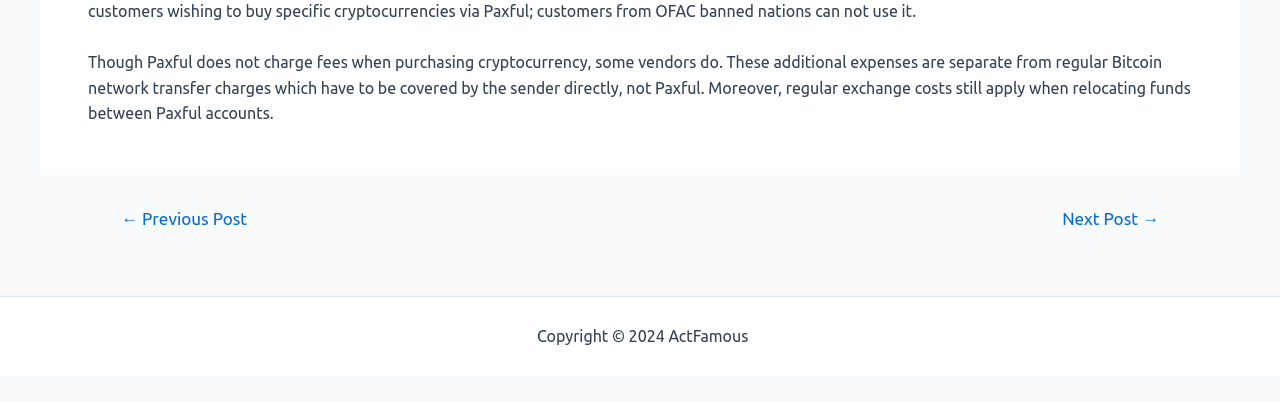What is the purpose of Paxful?
Please give a detailed and elaborate explanation in response to the question.

Based on the text on the webpage, it appears that Paxful is a platform for exchanging cryptocurrencies, as it mentions purchasing cryptocurrency and relocating funds between Paxful accounts.